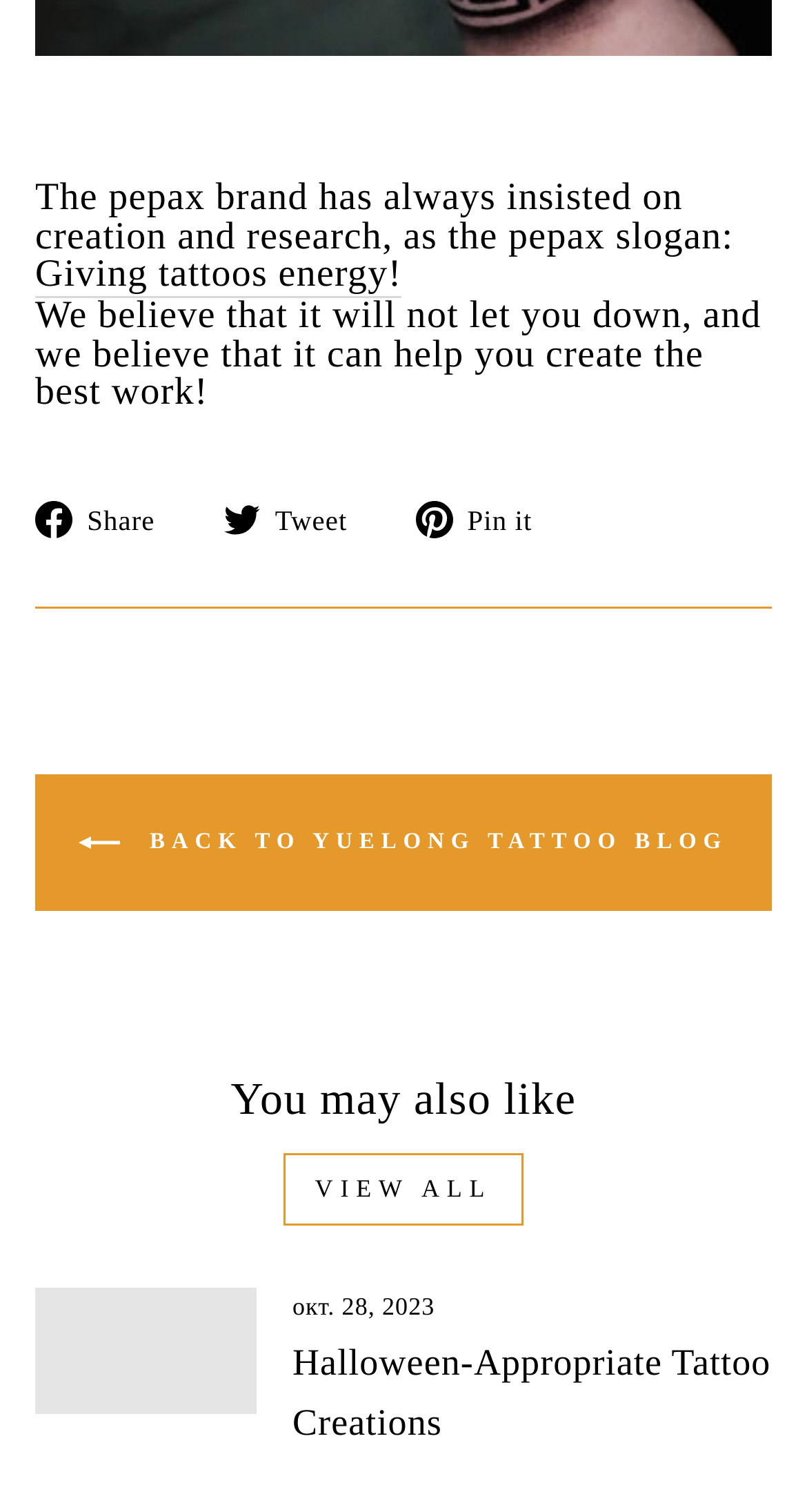From the webpage screenshot, predict the bounding box of the UI element that matches this description: "Share Share on Facebook".

[0.044, 0.328, 0.23, 0.361]